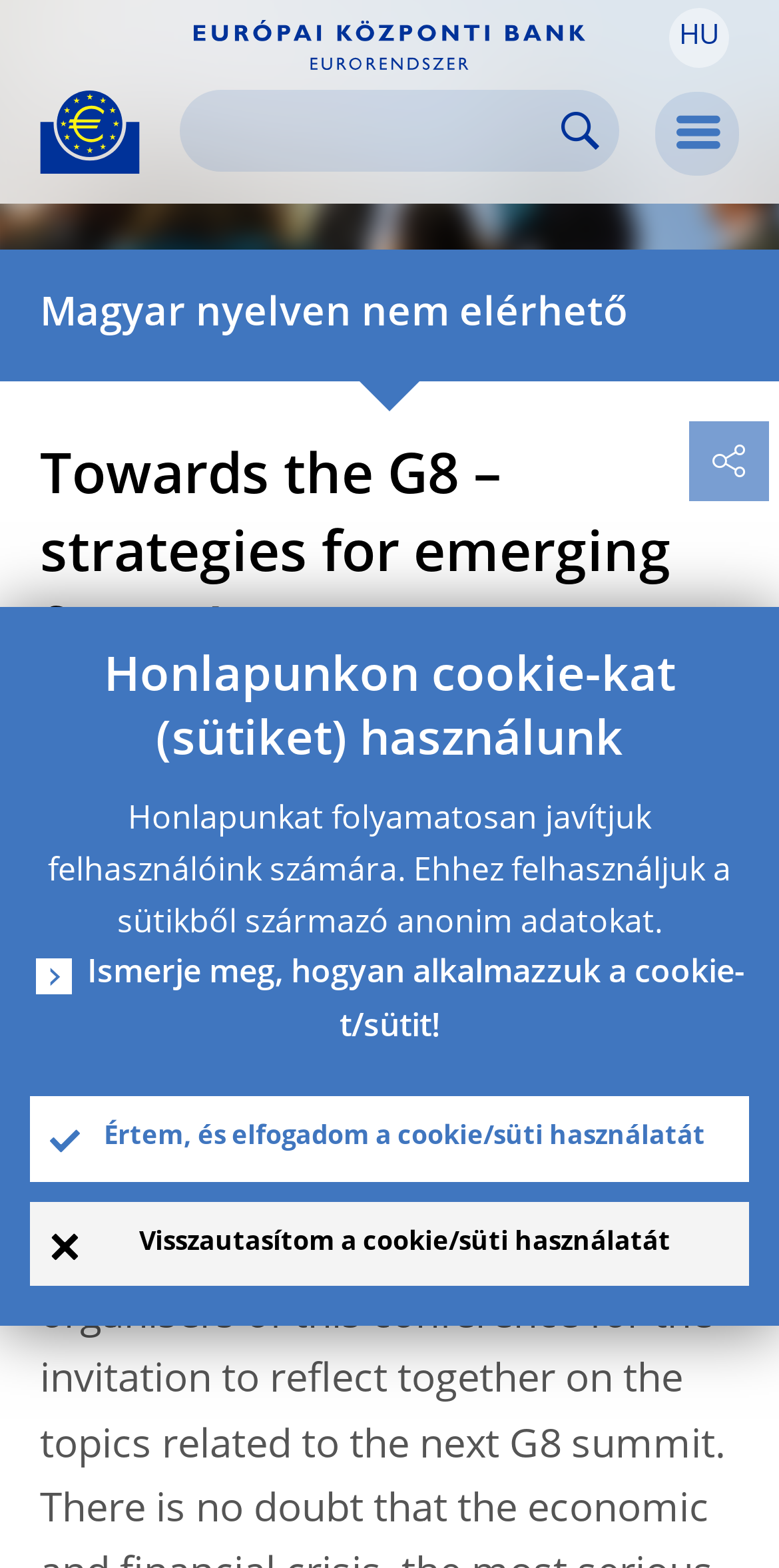Write an exhaustive caption that covers the webpage's main aspects.

The webpage is about a speech by Lorenzo Bini Smaghi, a member of the Executive Board of the European Central Bank (ECB), titled "Towards the G8 – strategies for emerging from the crisis" at the Università LUISS Guido Carli on May 27, 2009.

At the top left of the page, there is a logo of the European Central Bank, which is a yellow Euro sign surrounded by yellow stars centered in a dark blue circle resting on a dark blue base. Next to the logo, there is a link to the ECB's website.

On the top right, there is a language selection button with the label "HU" and a dropdown menu. Below it, there is a search bar with a text box and a search button.

The main content of the page is divided into two sections. The first section has a heading with the title of the speech, followed by a paragraph of text. The second section has another heading with a longer title, followed by a longer text.

At the bottom of the page, there are three links related to the use of cookies on the website. The first link explains how cookies are used, and the other two links allow users to accept or decline the use of cookies.

There are two images on the page: the ECB logo and the European Central Bank - eurosystem image, which is likely a banner or a logo.